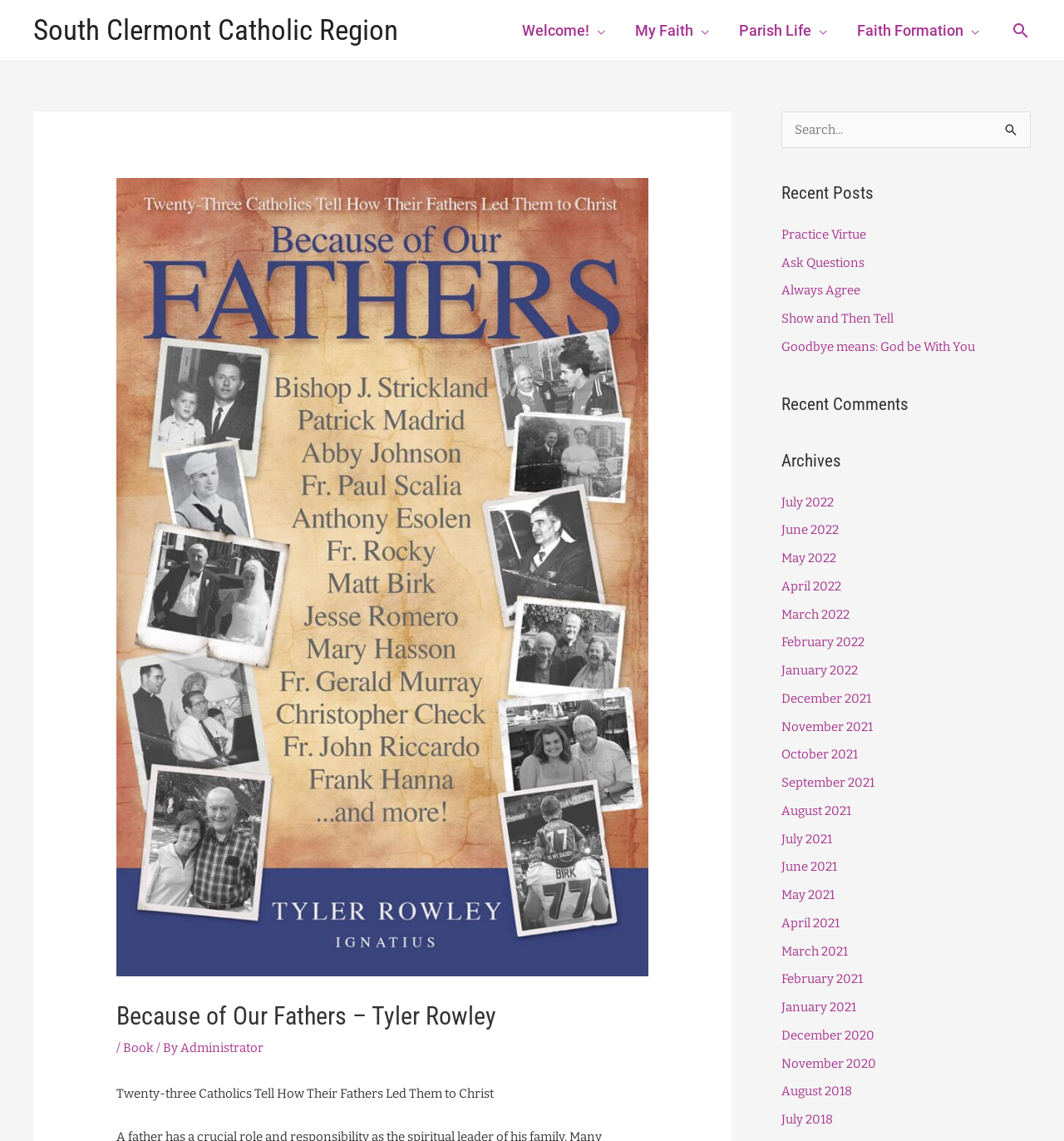Specify the bounding box coordinates of the element's area that should be clicked to execute the given instruction: "Search for something". The coordinates should be four float numbers between 0 and 1, i.e., [left, top, right, bottom].

[0.734, 0.098, 0.969, 0.13]